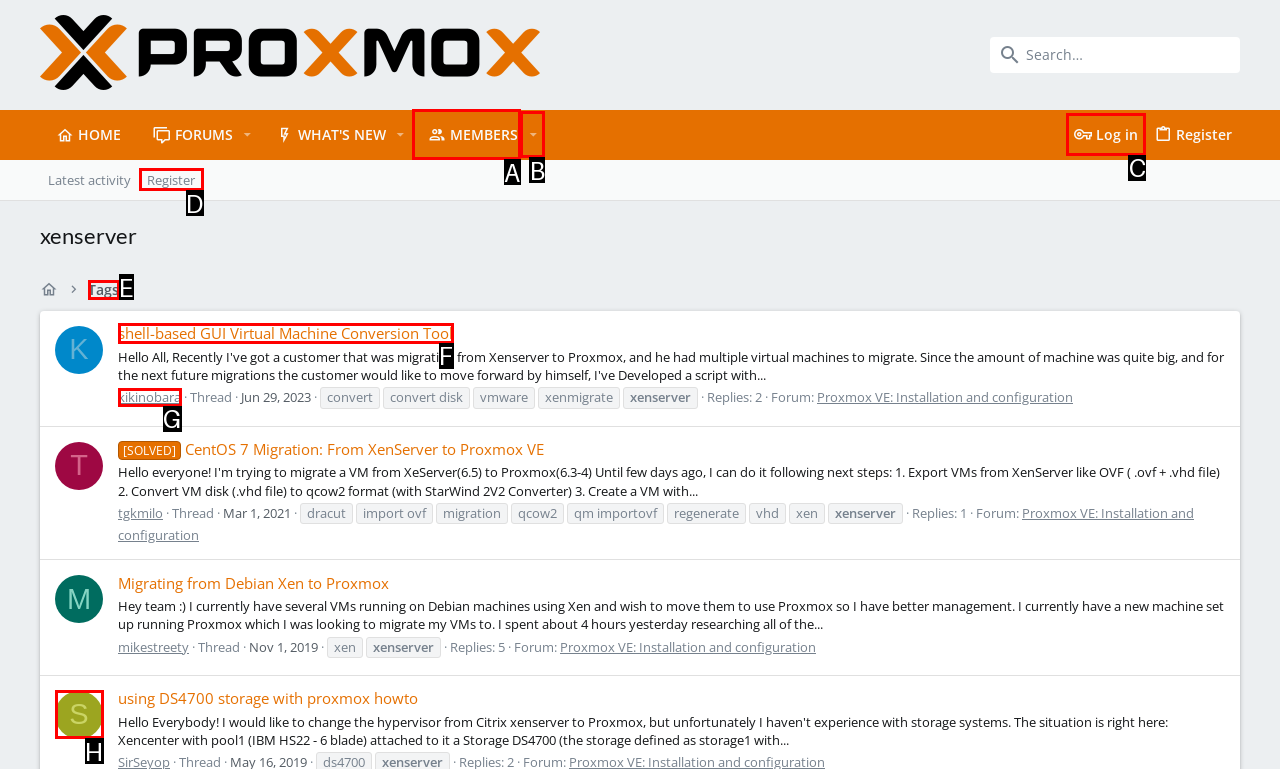Determine which letter corresponds to the UI element to click for this task: Log in to the forum
Respond with the letter from the available options.

C